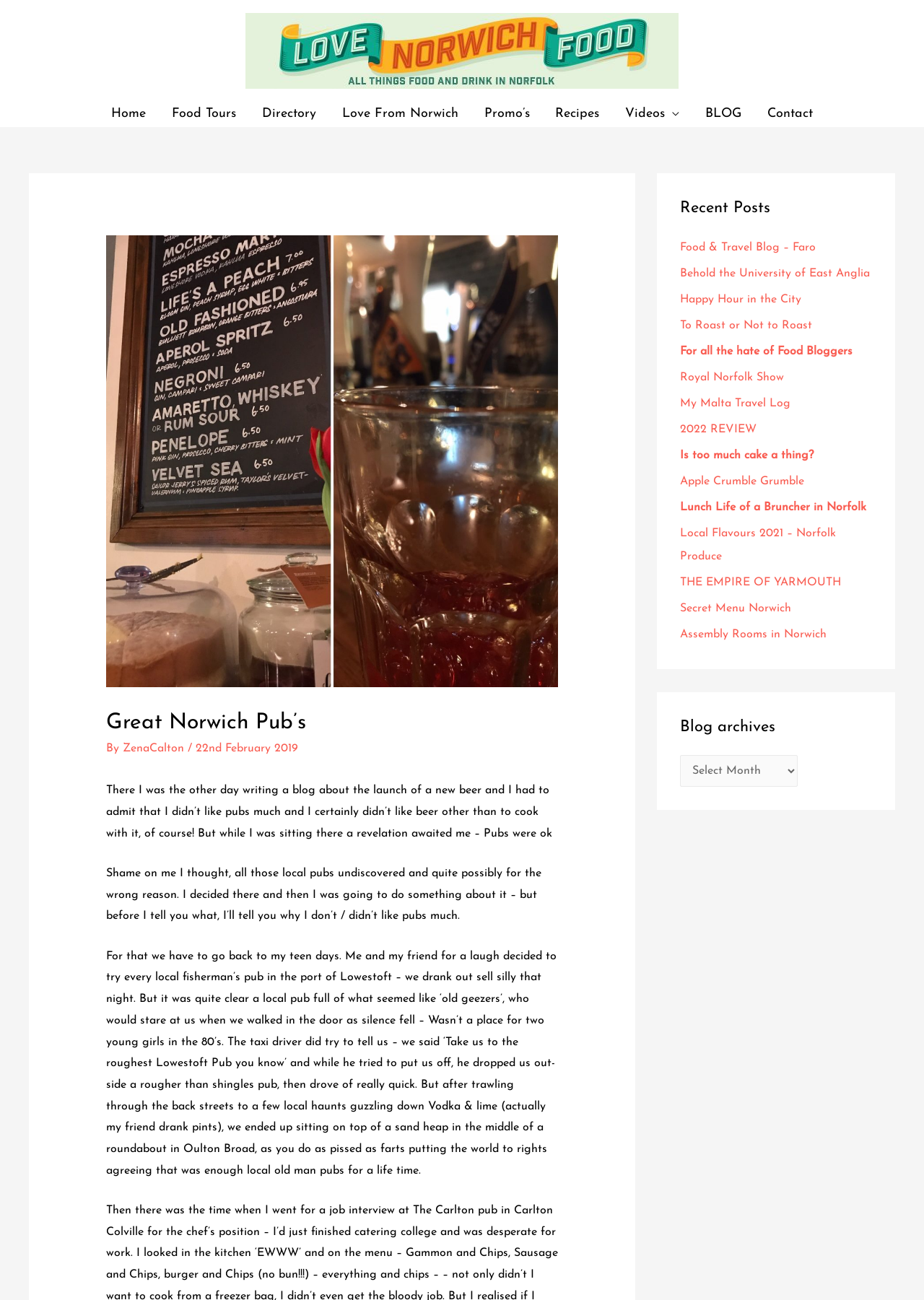Please determine the bounding box coordinates for the UI element described as: "Directory".

[0.269, 0.078, 0.356, 0.098]